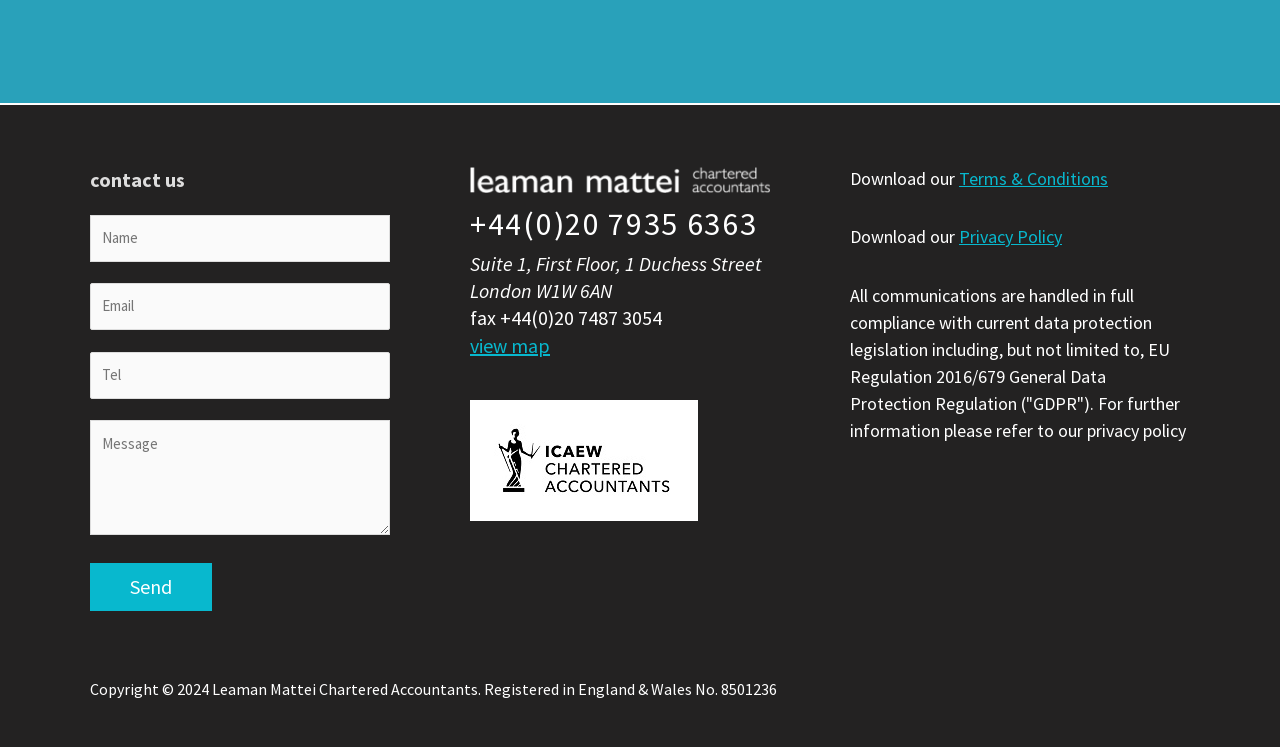Please locate the bounding box coordinates of the region I need to click to follow this instruction: "call the phone number".

[0.367, 0.279, 0.633, 0.322]